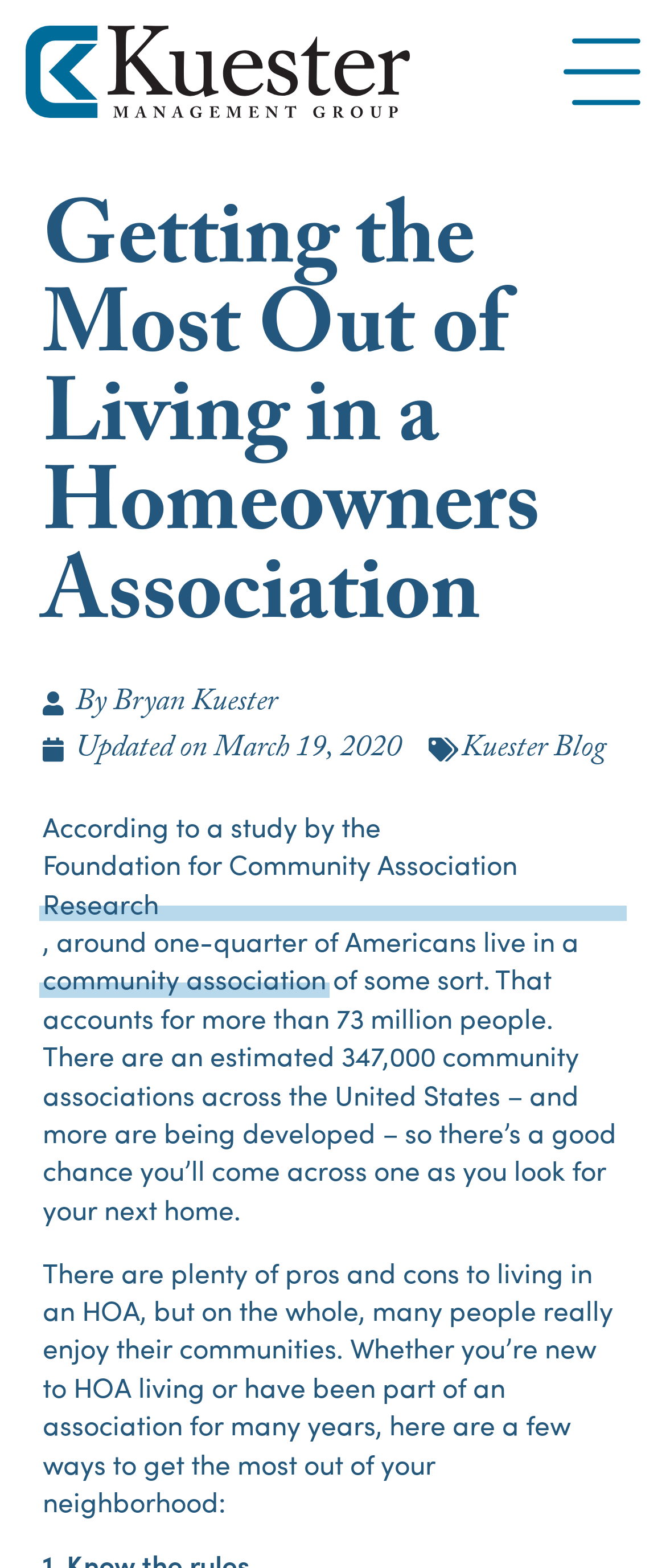What is the name of the author of the article?
Please give a detailed and elaborate explanation in response to the question.

The author's name is mentioned in the byline, which is located below the main heading. The text reads 'By Bryan Kuester'.